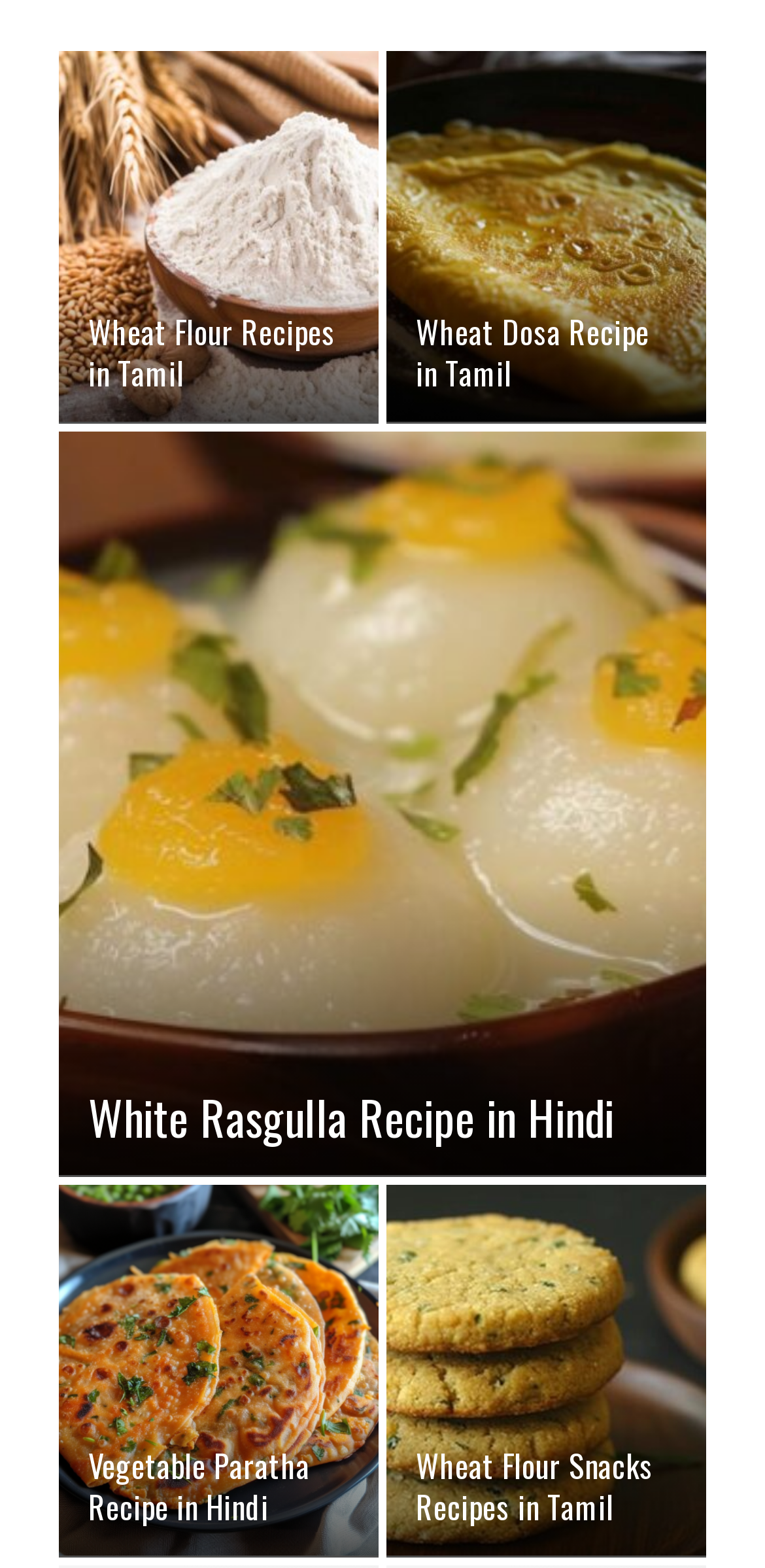Using the information in the image, could you please answer the following question in detail:
How many links are associated with each recipe?

Each recipe on the webpage has three associated links, as indicated by the multiple links with the same text for each recipe. For example, the White Rasgulla Recipe in Hindi has three links with the same text.